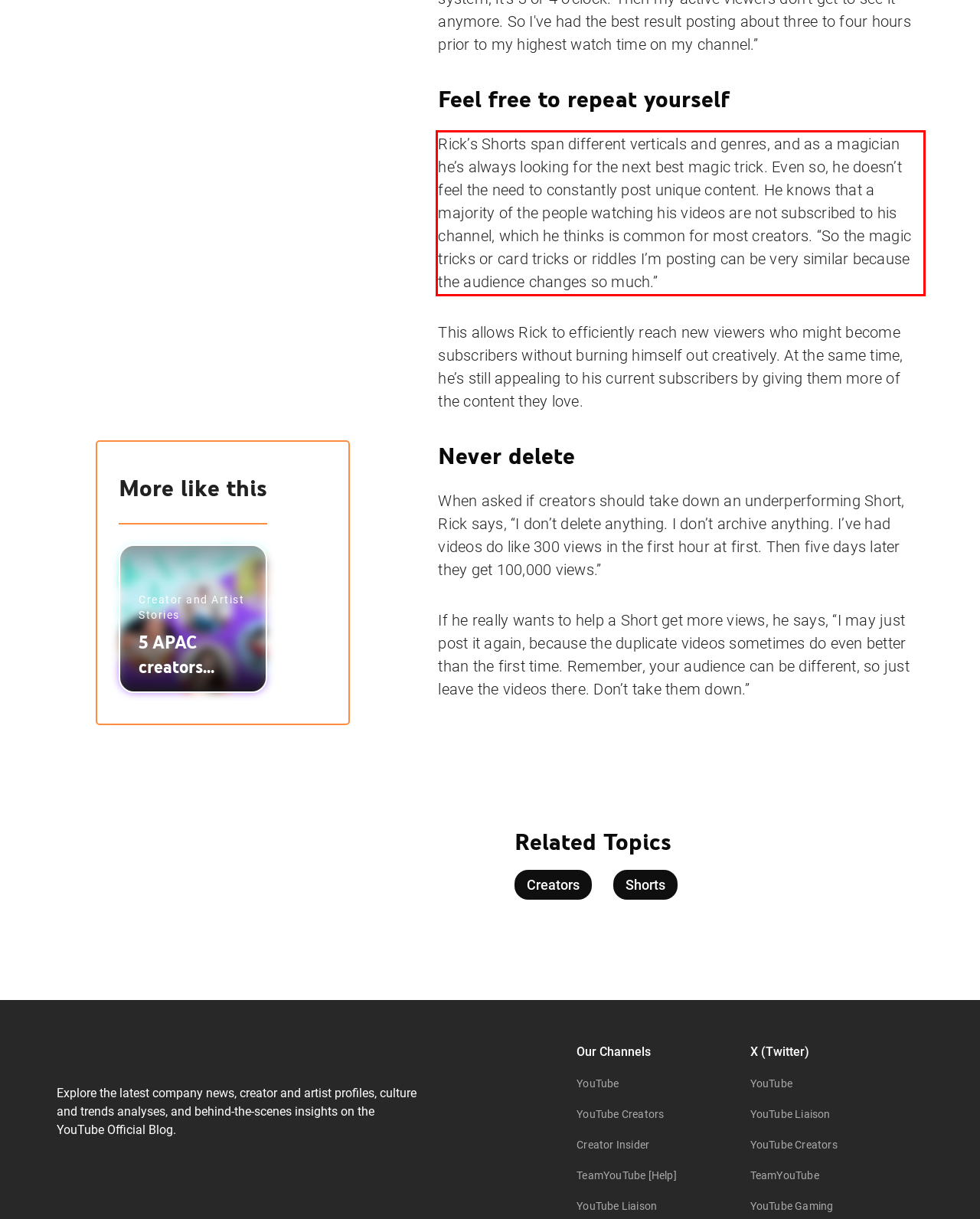Inspect the webpage screenshot that has a red bounding box and use OCR technology to read and display the text inside the red bounding box.

Rick’s Shorts span different verticals and genres, and as a magician he’s always looking for the next best magic trick. Even so, he doesn’t feel the need to constantly post unique content. He knows that a majority of the people watching his videos are not subscribed to his channel, which he thinks is common for most creators. “So the magic tricks or card tricks or riddles I’m posting can be very similar because the audience changes so much.”